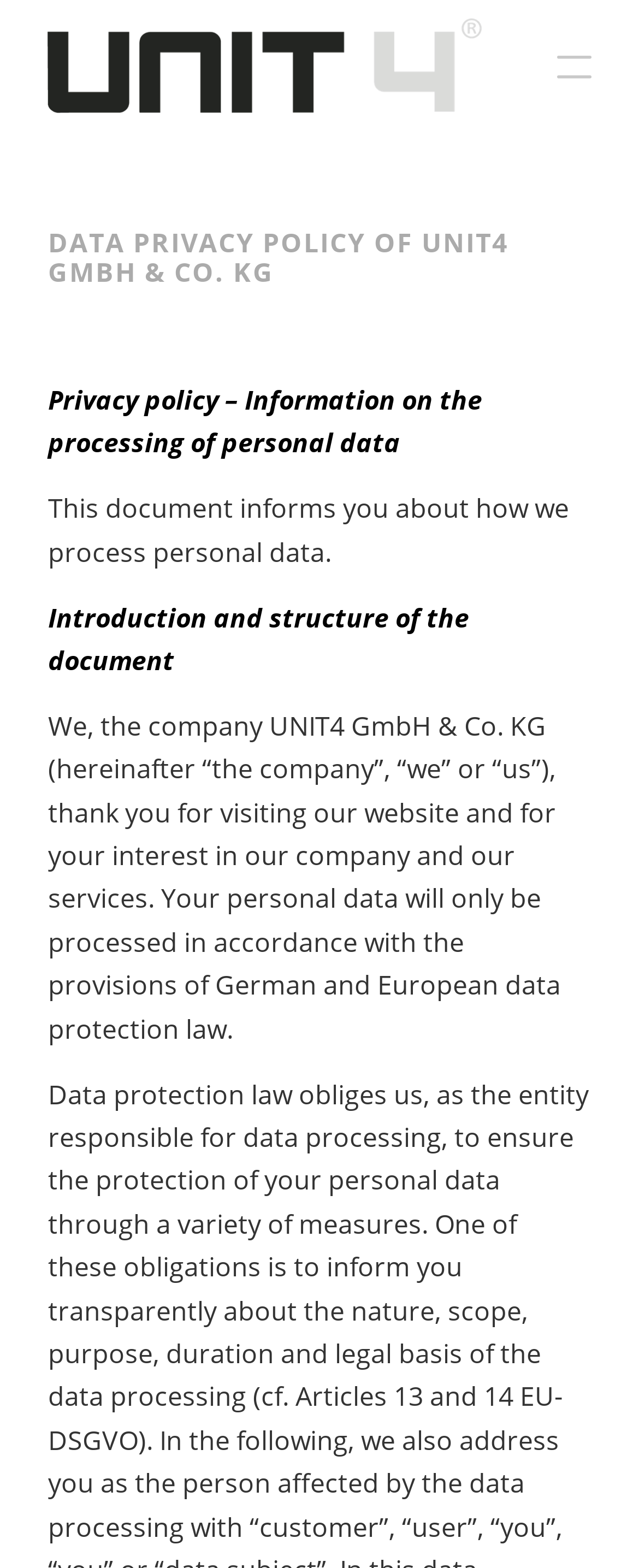Provide a thorough and detailed response to the question by examining the image: 
What is the company name mentioned in the text?

I found the company name by reading the text in the StaticText element with the description 'We, the company UNIT4 GmbH & Co. KG (hereinafter “the company”, “we” or “us”), thank you for visiting our website and for your interest in our company and our services.'